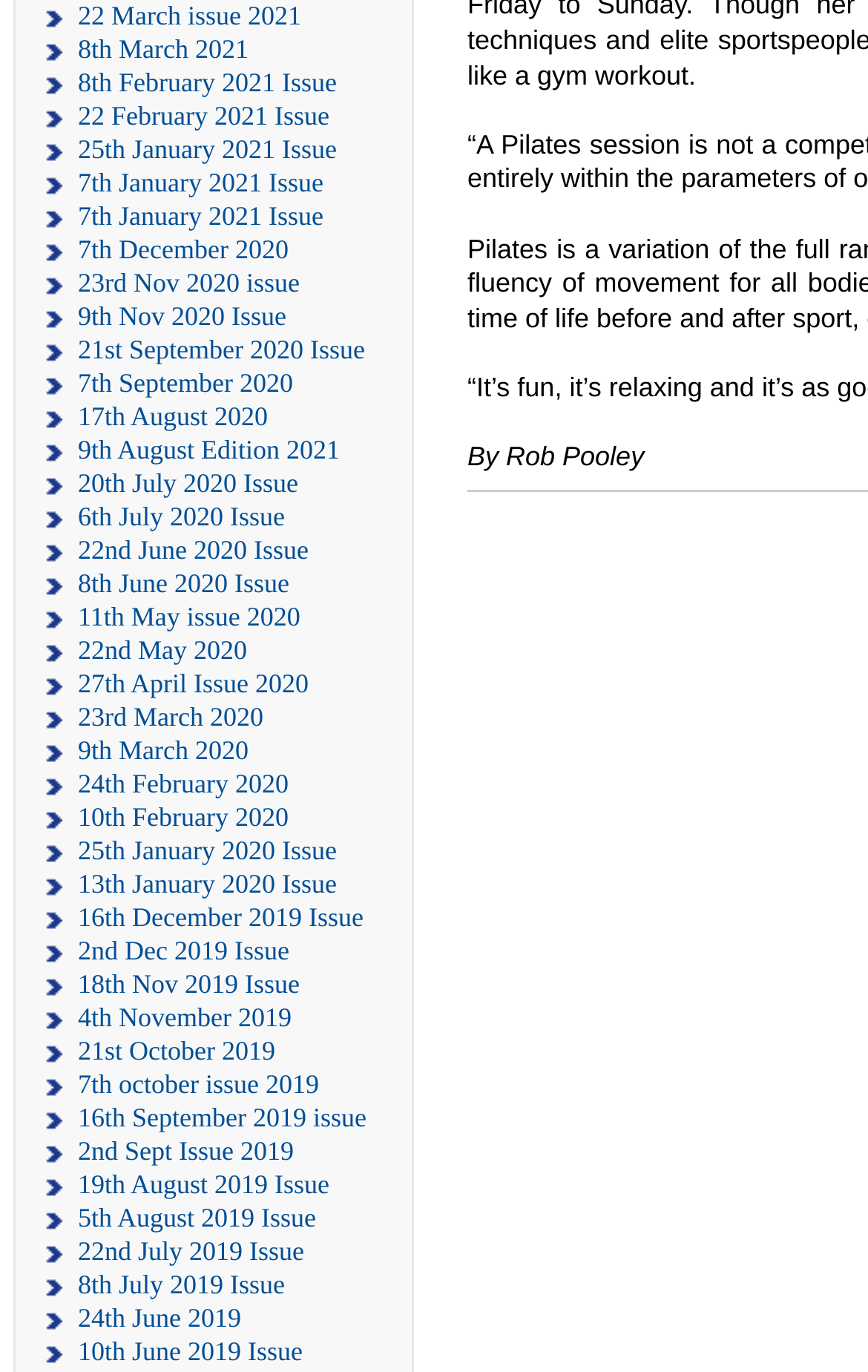Please answer the following question using a single word or phrase: What is the date of the oldest issue?

2nd Sept Issue 2019